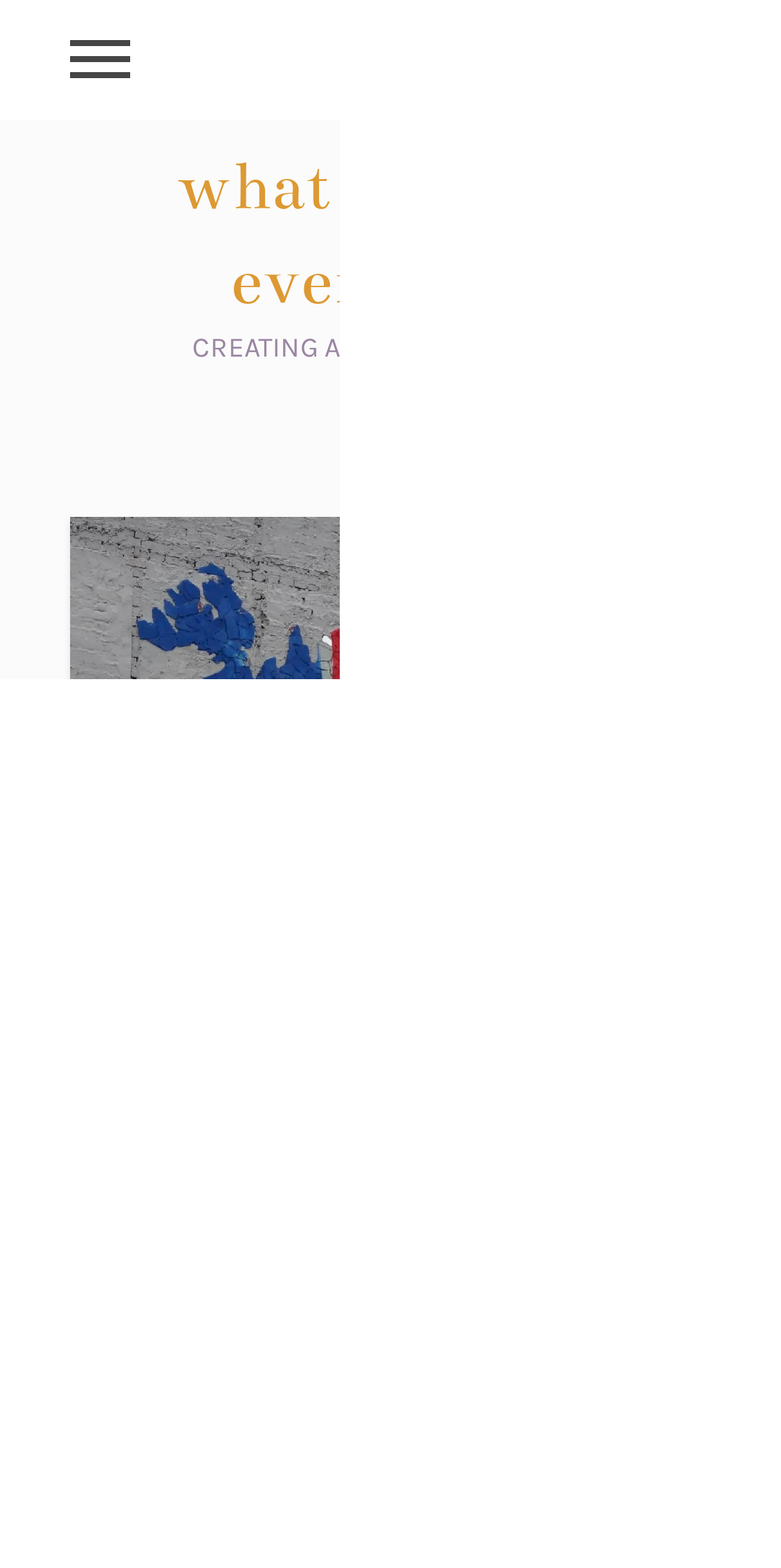Using the element description: "Read More", determine the bounding box coordinates for the specified UI element. The coordinates should be four float numbers between 0 and 1, [left, top, right, bottom].

[0.404, 0.8, 0.596, 0.827]